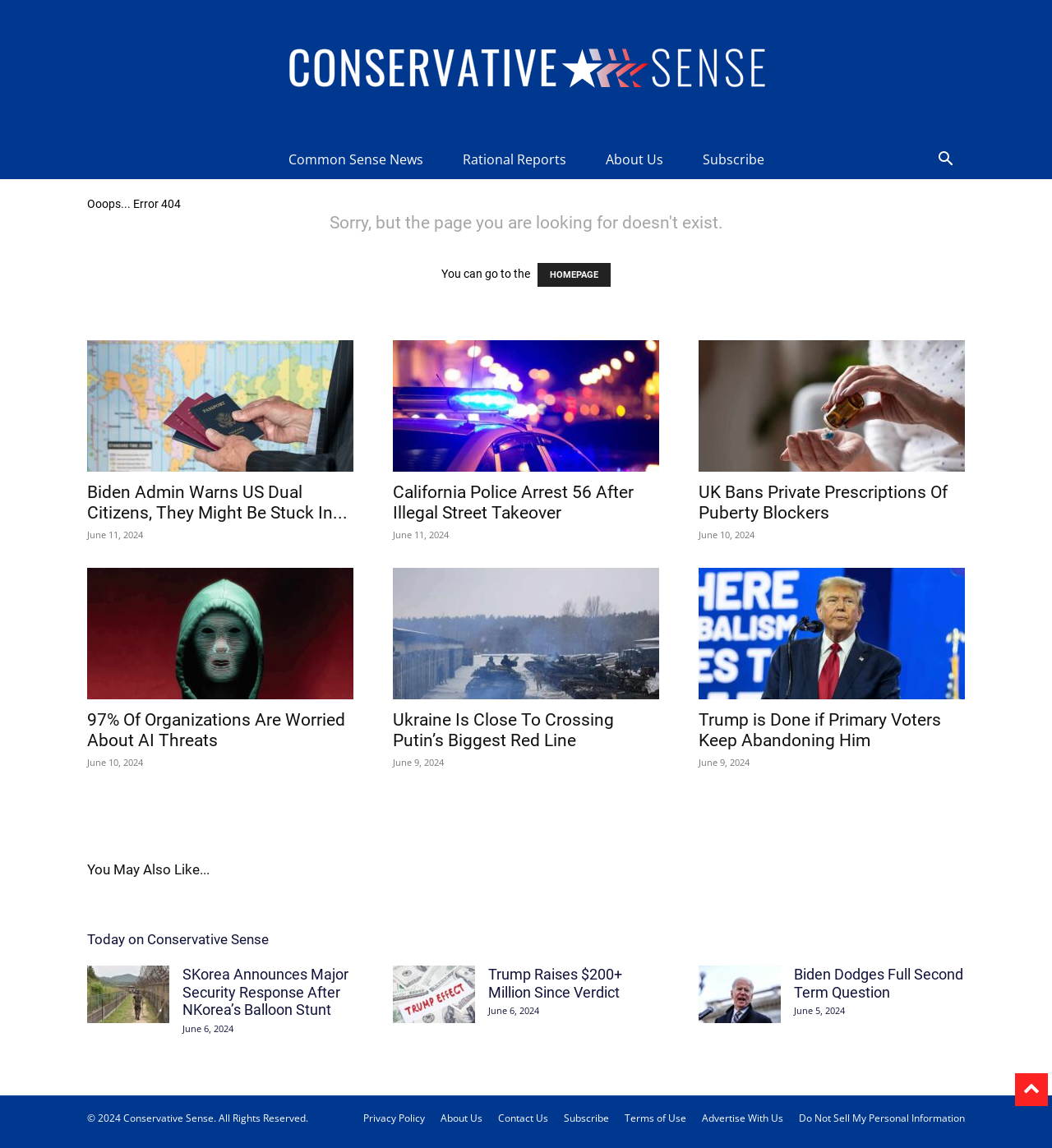Kindly determine the bounding box coordinates for the clickable area to achieve the given instruction: "go to the homepage".

[0.511, 0.229, 0.58, 0.25]